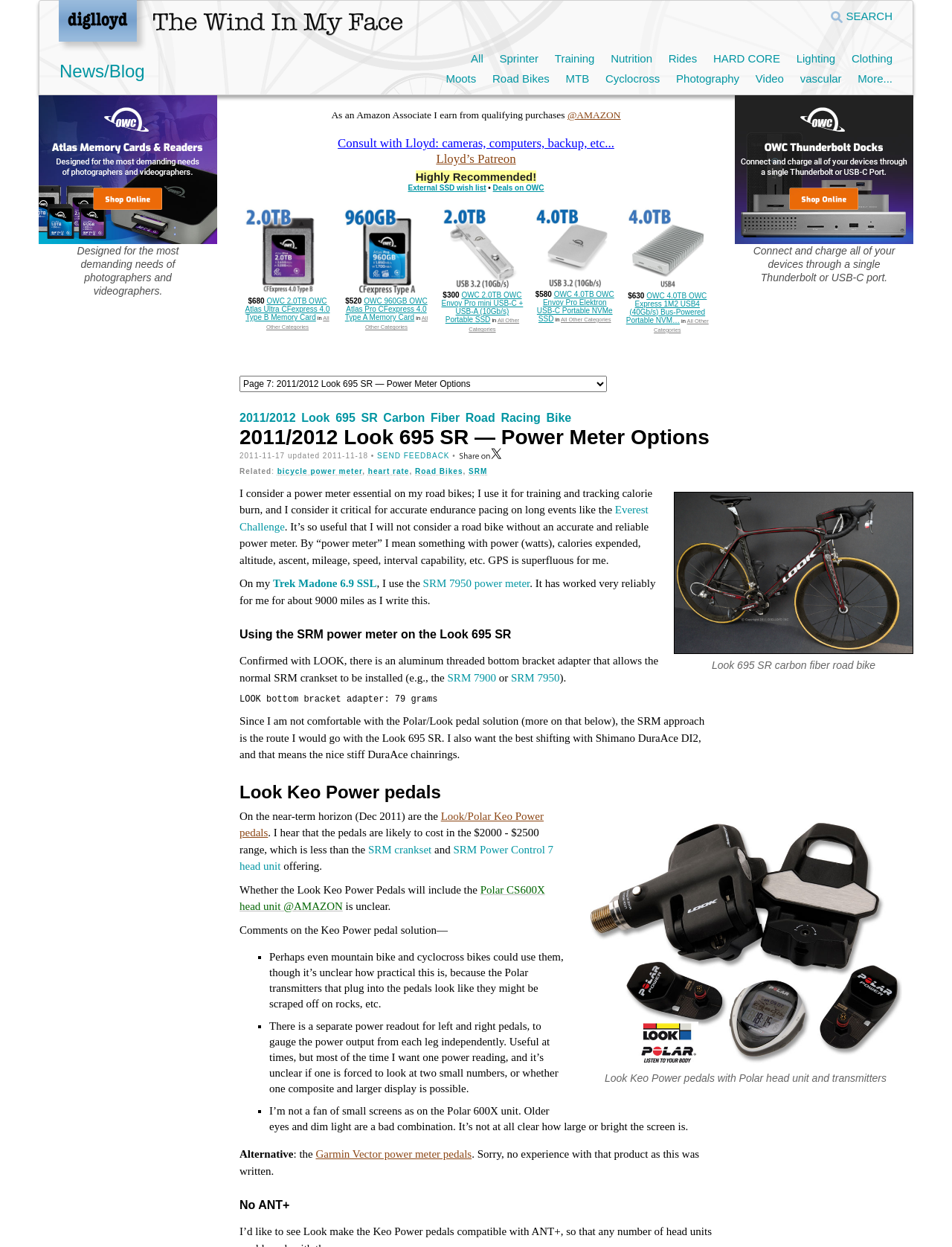Could you determine the bounding box coordinates of the clickable element to complete the instruction: "Click on SEARCH"? Provide the coordinates as four float numbers between 0 and 1, i.e., [left, top, right, bottom].

[0.873, 0.008, 0.938, 0.018]